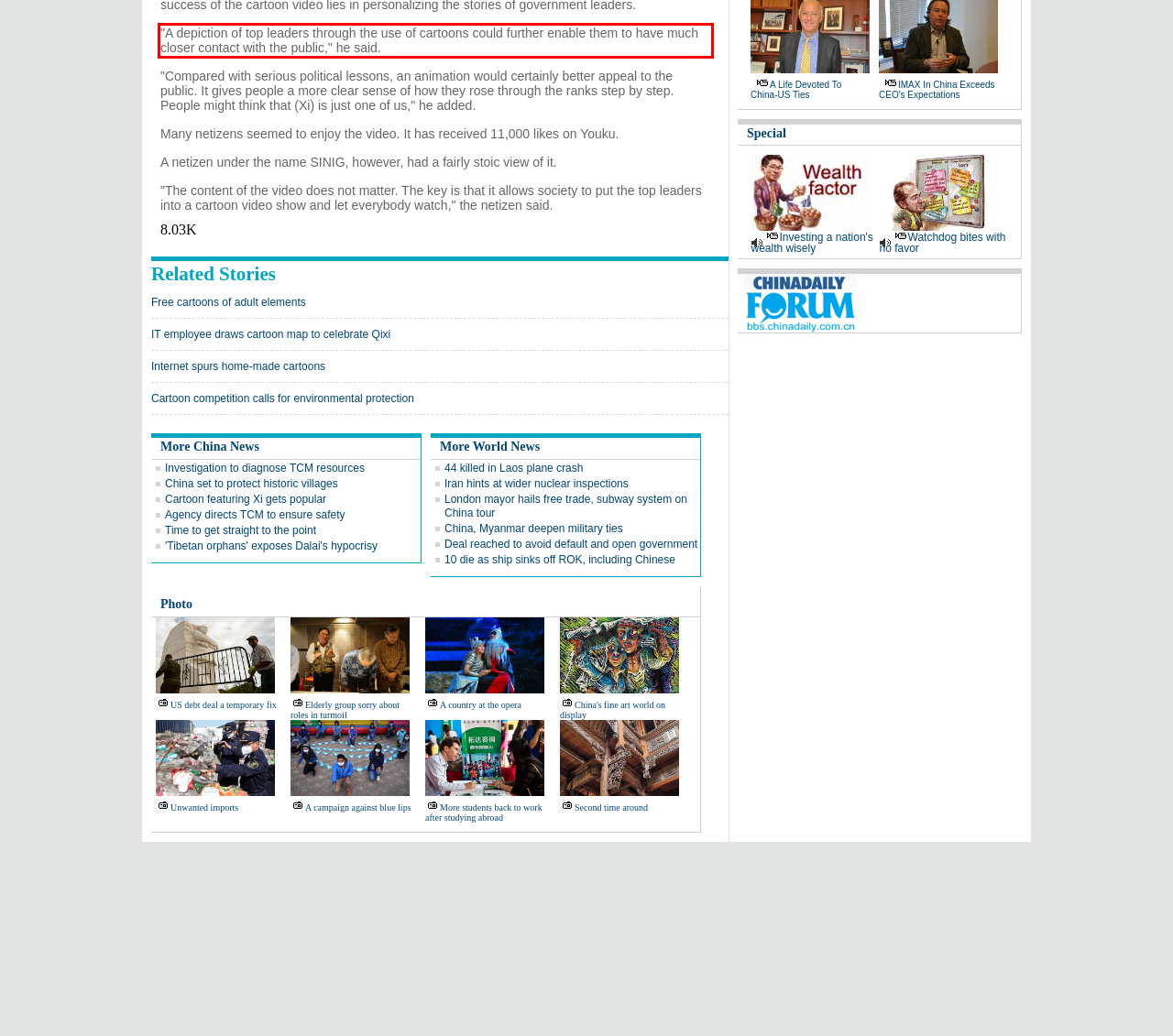Given a screenshot of a webpage with a red bounding box, extract the text content from the UI element inside the red bounding box.

"A depiction of top leaders through the use of cartoons could further enable them to have much closer contact with the public," he said.